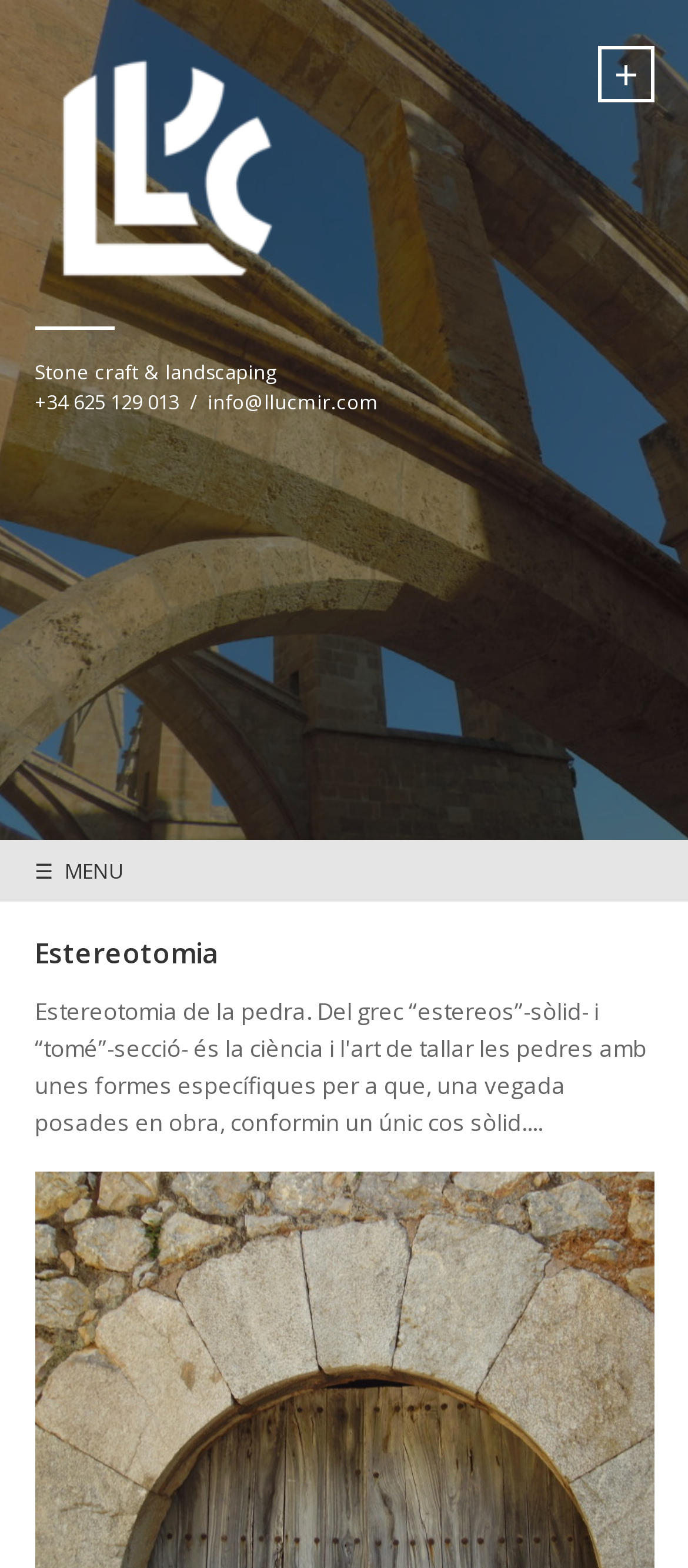Identify the bounding box for the given UI element using the description provided. Coordinates should be in the format (top-left x, top-left y, bottom-right x, bottom-right y) and must be between 0 and 1. Here is the description: info@llucmir.com

[0.301, 0.248, 0.55, 0.265]